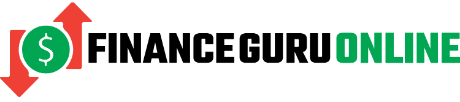Refer to the image and provide an in-depth answer to the question:
What does the dollar sign within a green circle symbolize?

The design of the logo features a dollar sign within a green circle, which is a symbol that represents financial expertise and guidance, indicating that the platform provides valuable insights into personal finance and investing.